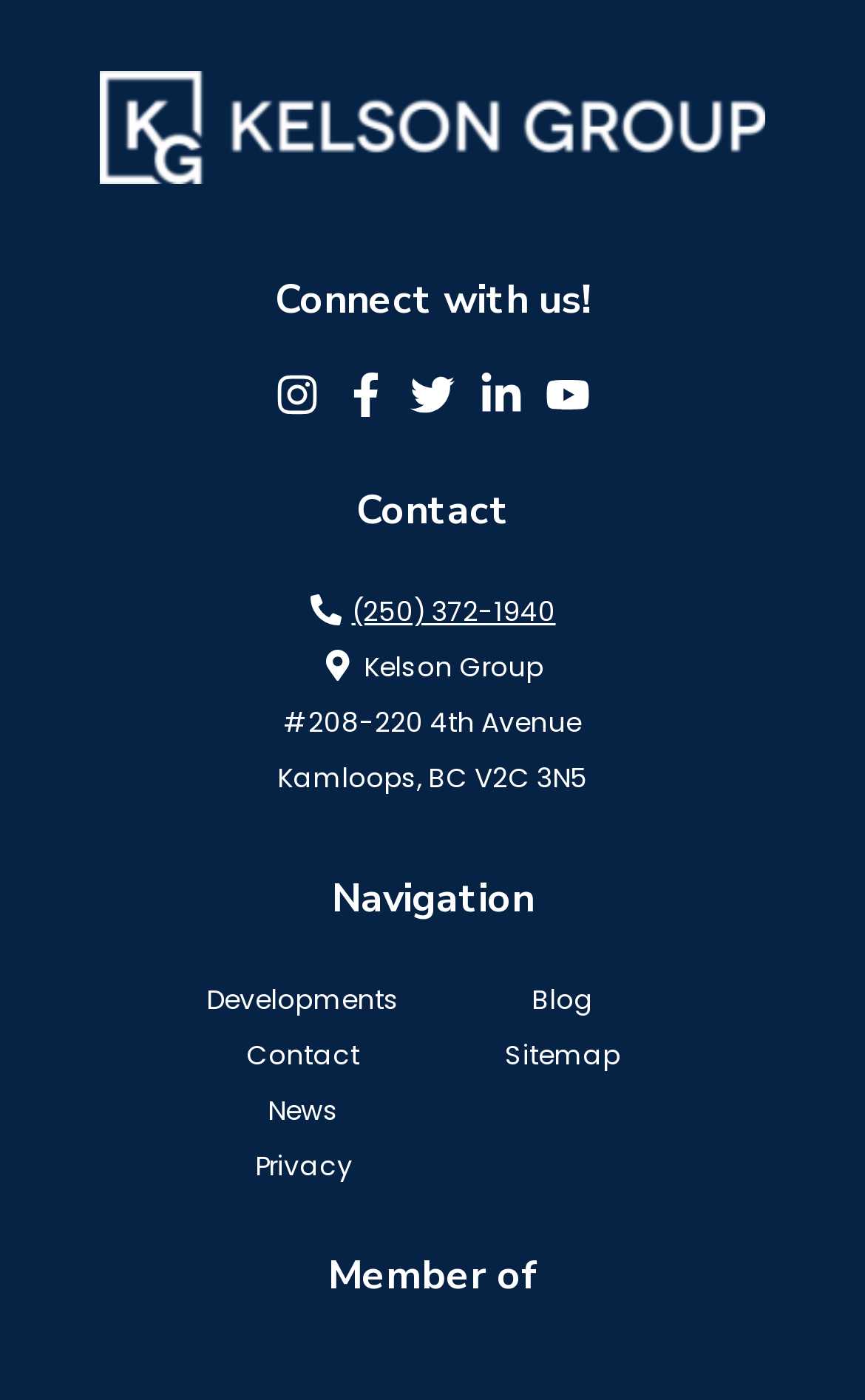Bounding box coordinates are specified in the format (top-left x, top-left y, bottom-right x, bottom-right y). All values are floating point numbers bounded between 0 and 1. Please provide the bounding box coordinate of the region this sentence describes: News

[0.238, 0.773, 0.462, 0.813]